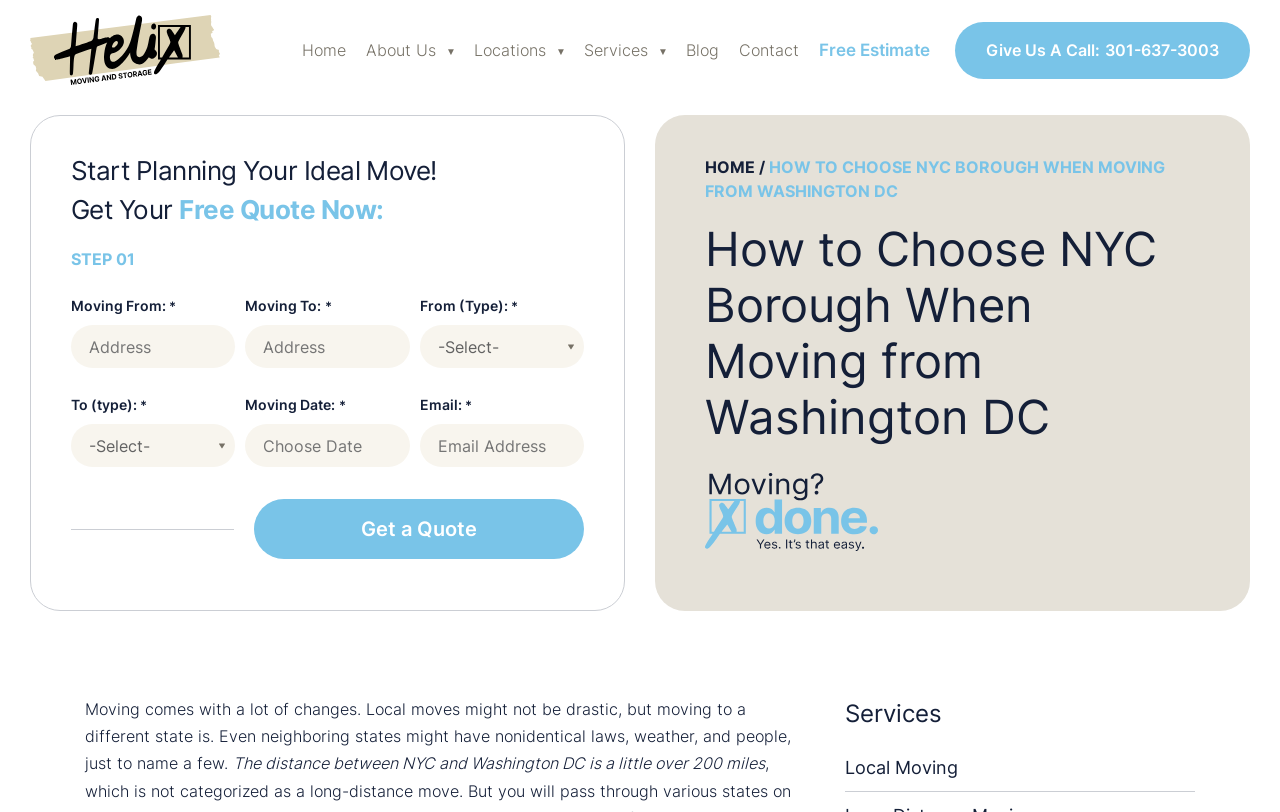Identify the bounding box coordinates for the UI element that matches this description: "name="input_11" placeholder="Email Address"".

[0.328, 0.522, 0.456, 0.575]